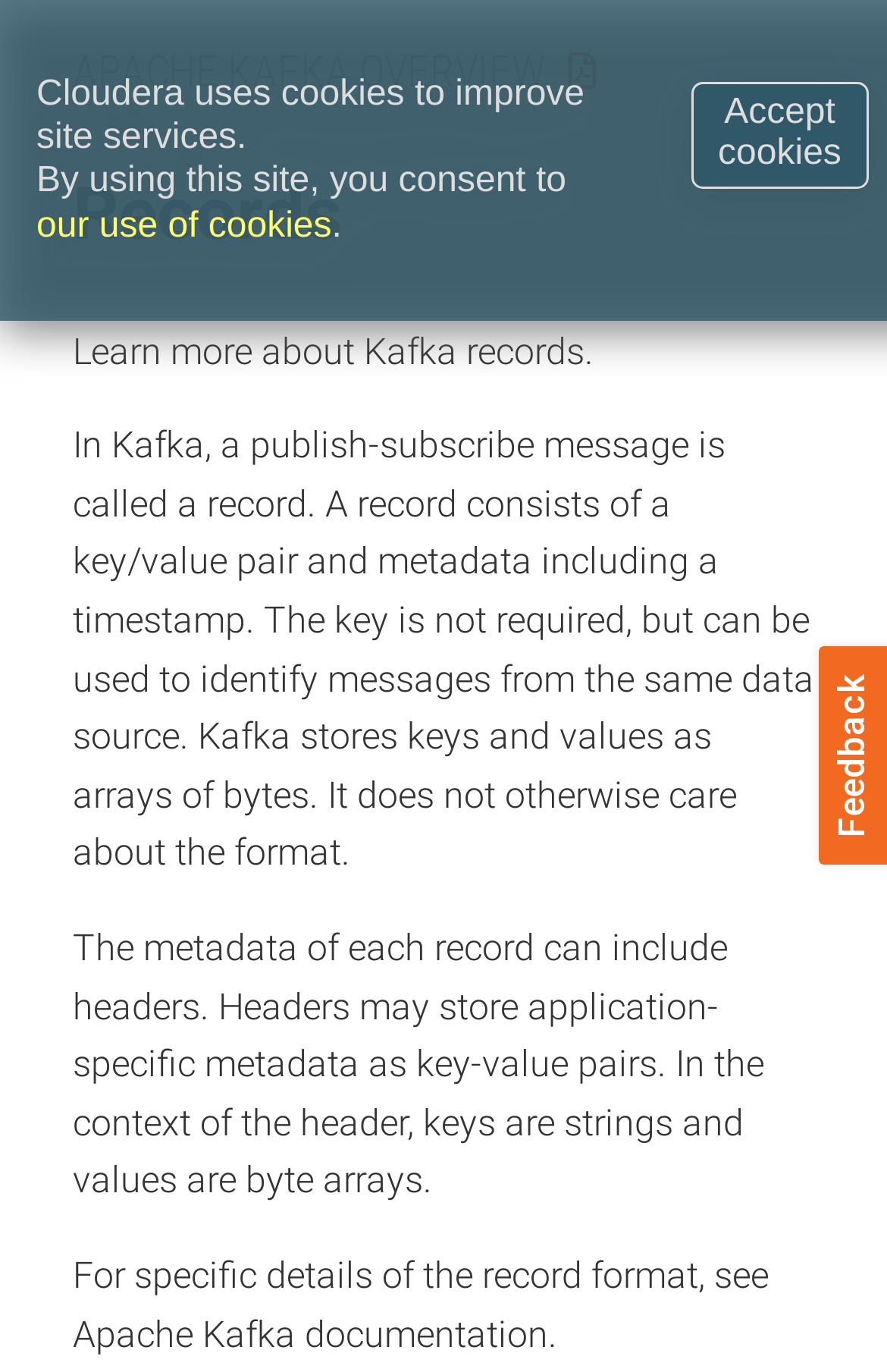Answer the question below using just one word or a short phrase: 
What is stored in Kafka?

Keys and values as arrays of bytes